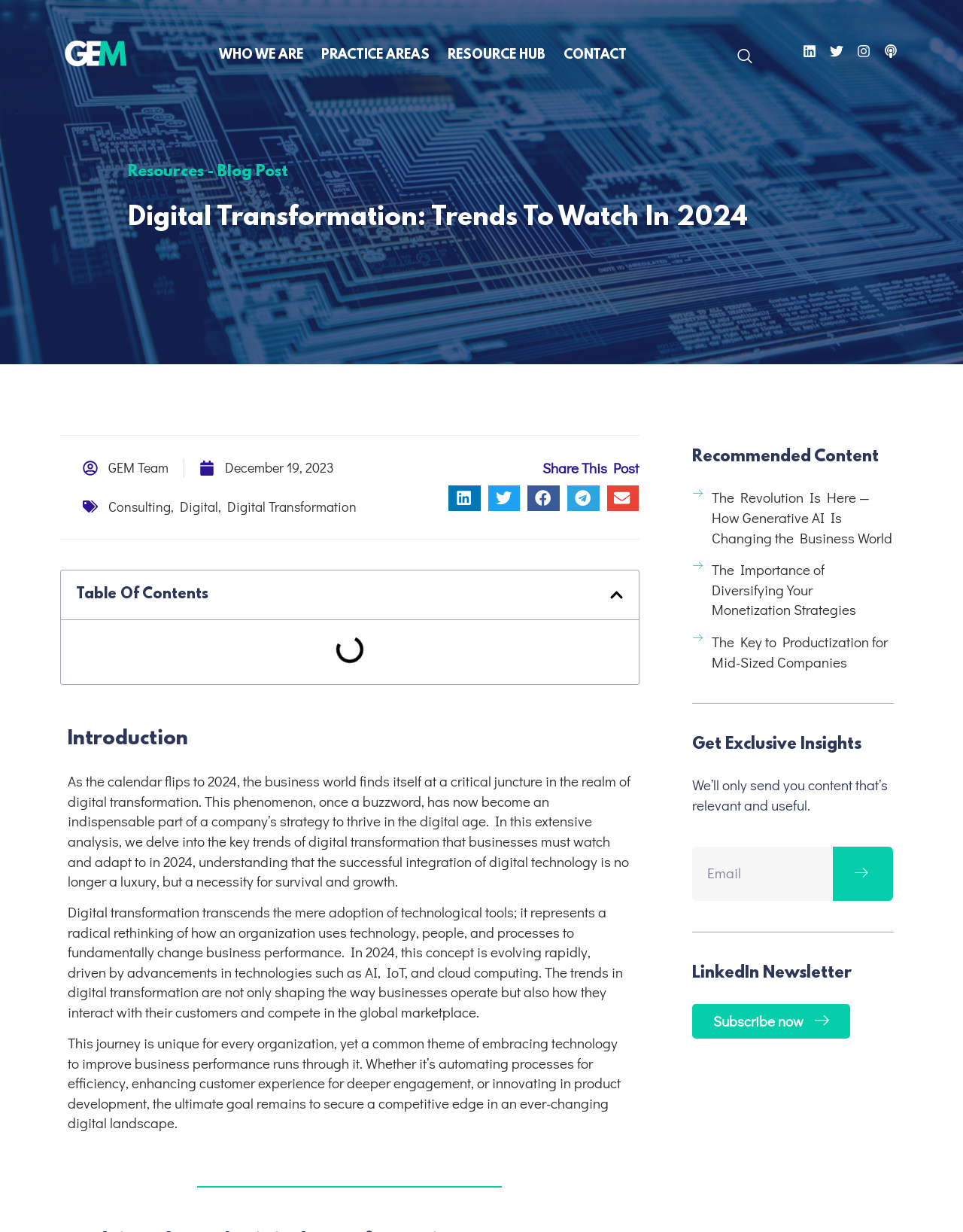Please identify the bounding box coordinates of the region to click in order to complete the given instruction: "Get exclusive insights by submitting your email". The coordinates should be four float numbers between 0 and 1, i.e., [left, top, right, bottom].

[0.865, 0.687, 0.927, 0.731]